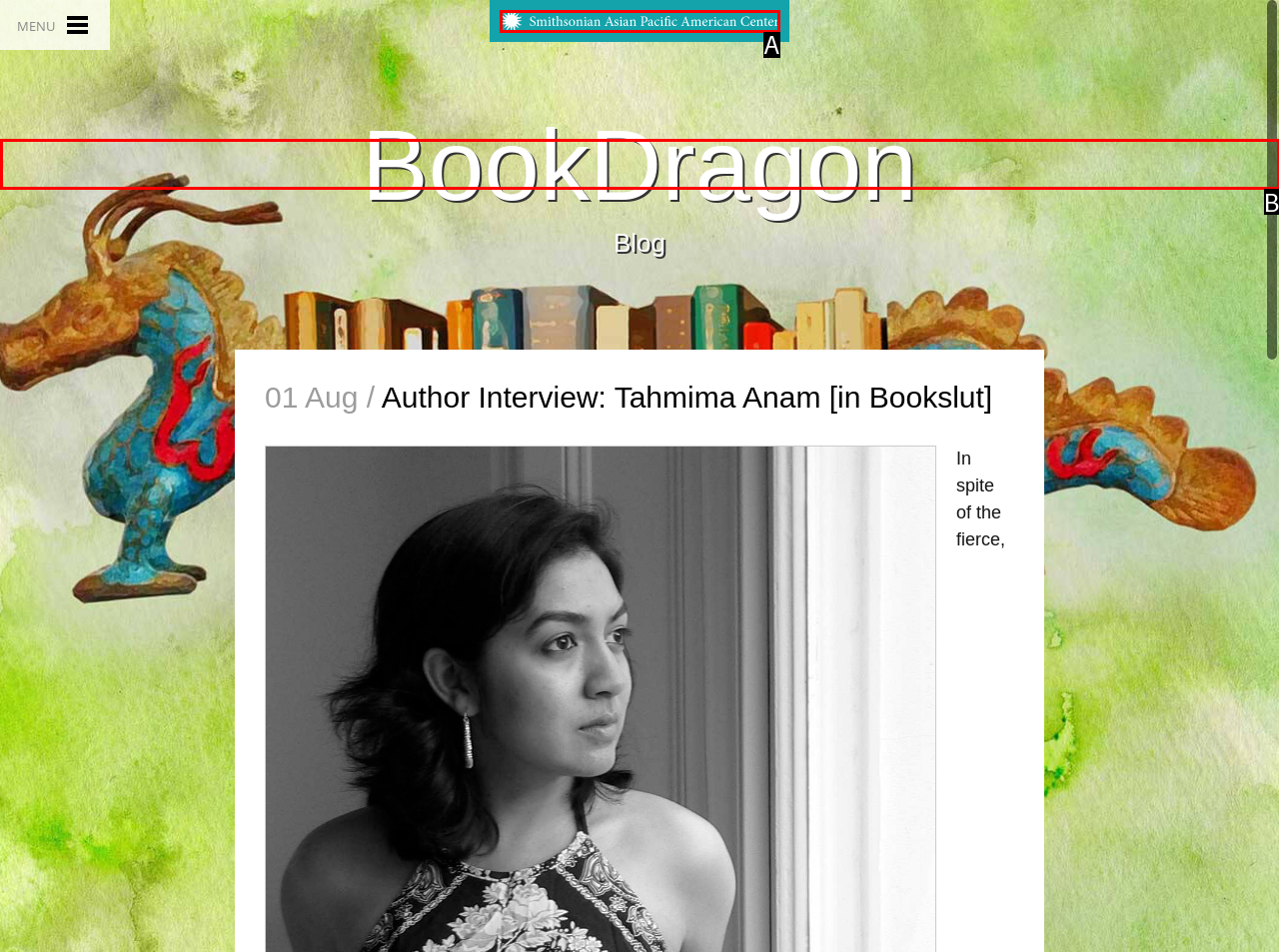Pick the HTML element that corresponds to the description: alt="Logo image"
Answer with the letter of the correct option from the given choices directly.

A